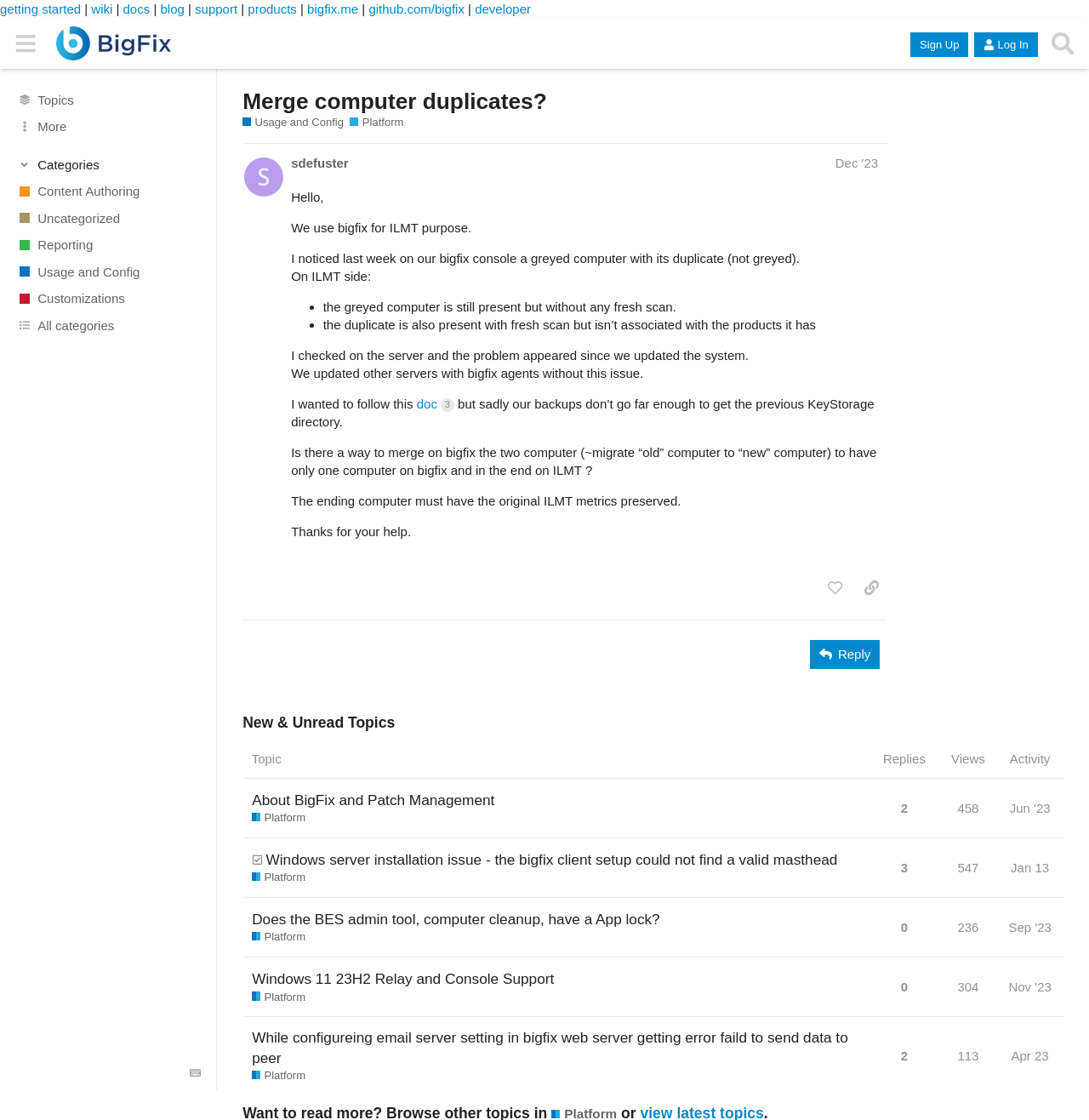Locate the bounding box coordinates of the region to be clicked to comply with the following instruction: "Click on the 'Merge computer duplicates?' link". The coordinates must be four float numbers between 0 and 1, in the form [left, top, right, bottom].

[0.223, 0.079, 0.502, 0.101]